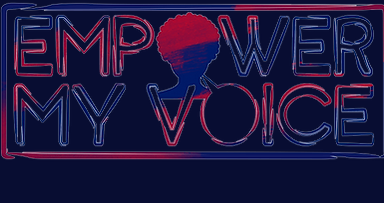What is the purpose of the organization?
Based on the content of the image, thoroughly explain and answer the question.

The caption explains that the organization's mission is to inspire and promote civic engagement, encouraging activism and collaboration in addressing critical social issues.